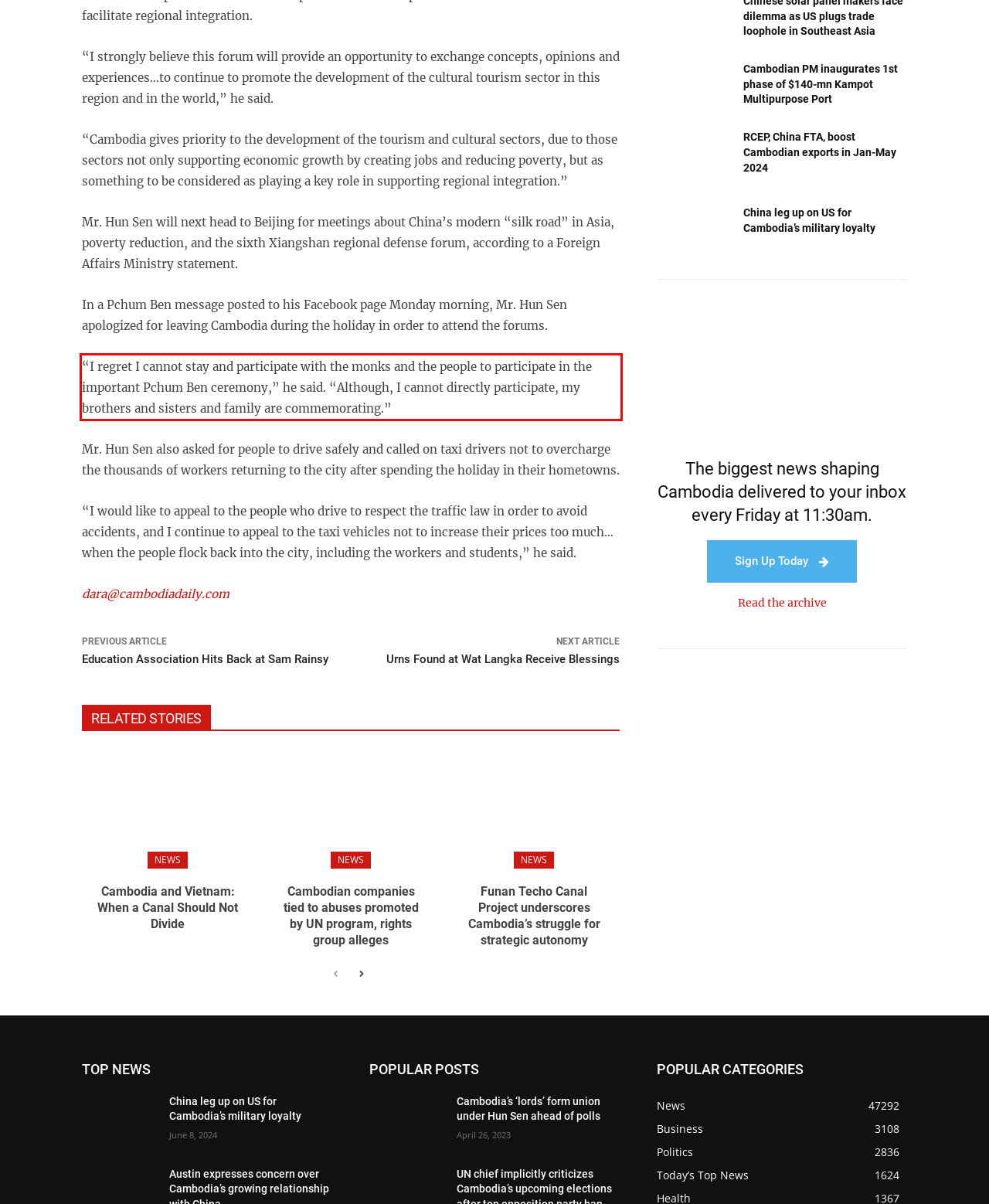Within the screenshot of the webpage, there is a red rectangle. Please recognize and generate the text content inside this red bounding box.

“I regret I cannot stay and participate with the monks and the people to participate in the important Pchum Ben ceremony,” he said. “Although, I cannot directly participate, my brothers and sisters and family are commemorating.”